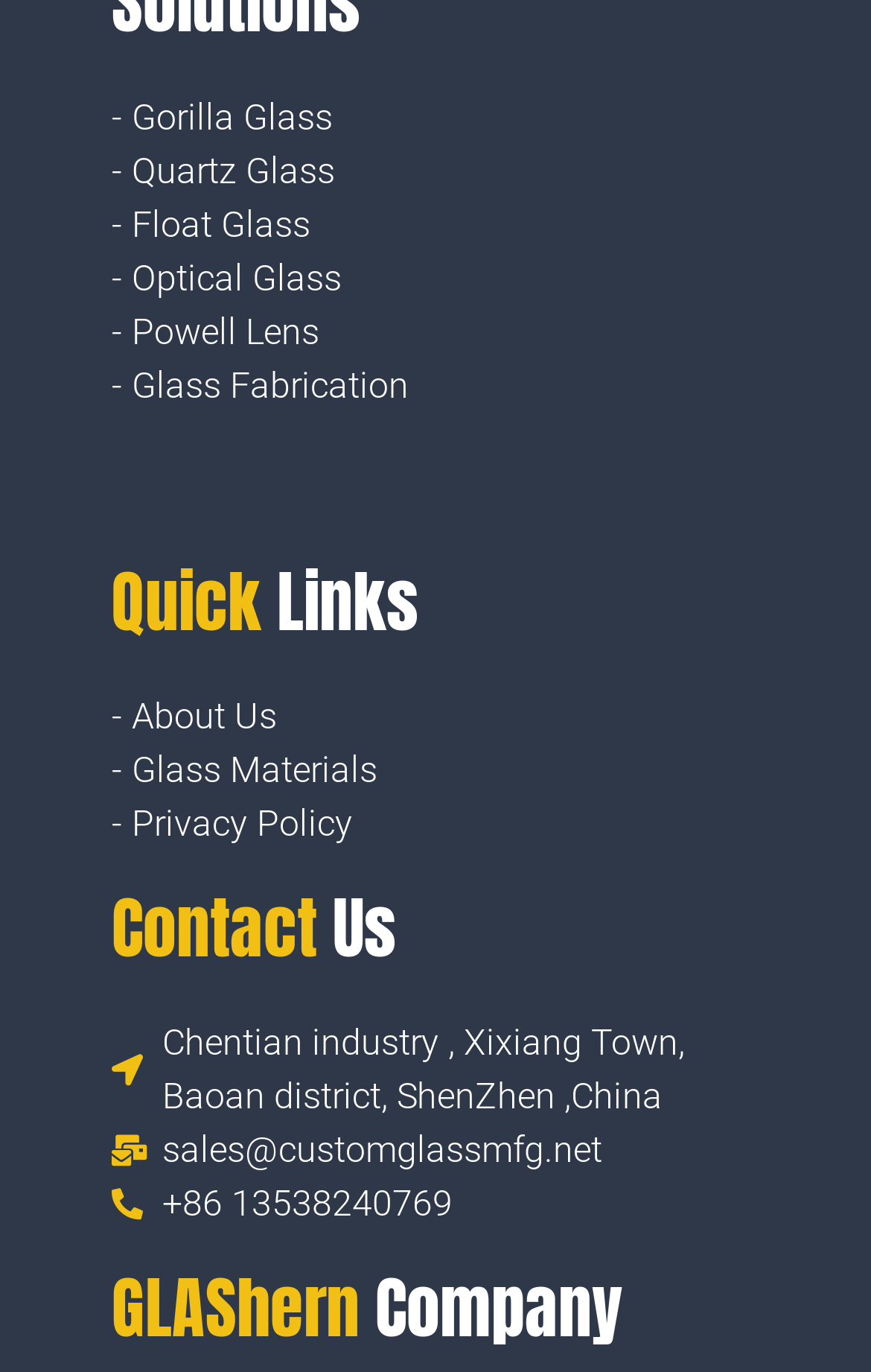Please give a concise answer to this question using a single word or phrase: 
What is the company name?

GLAShern Company